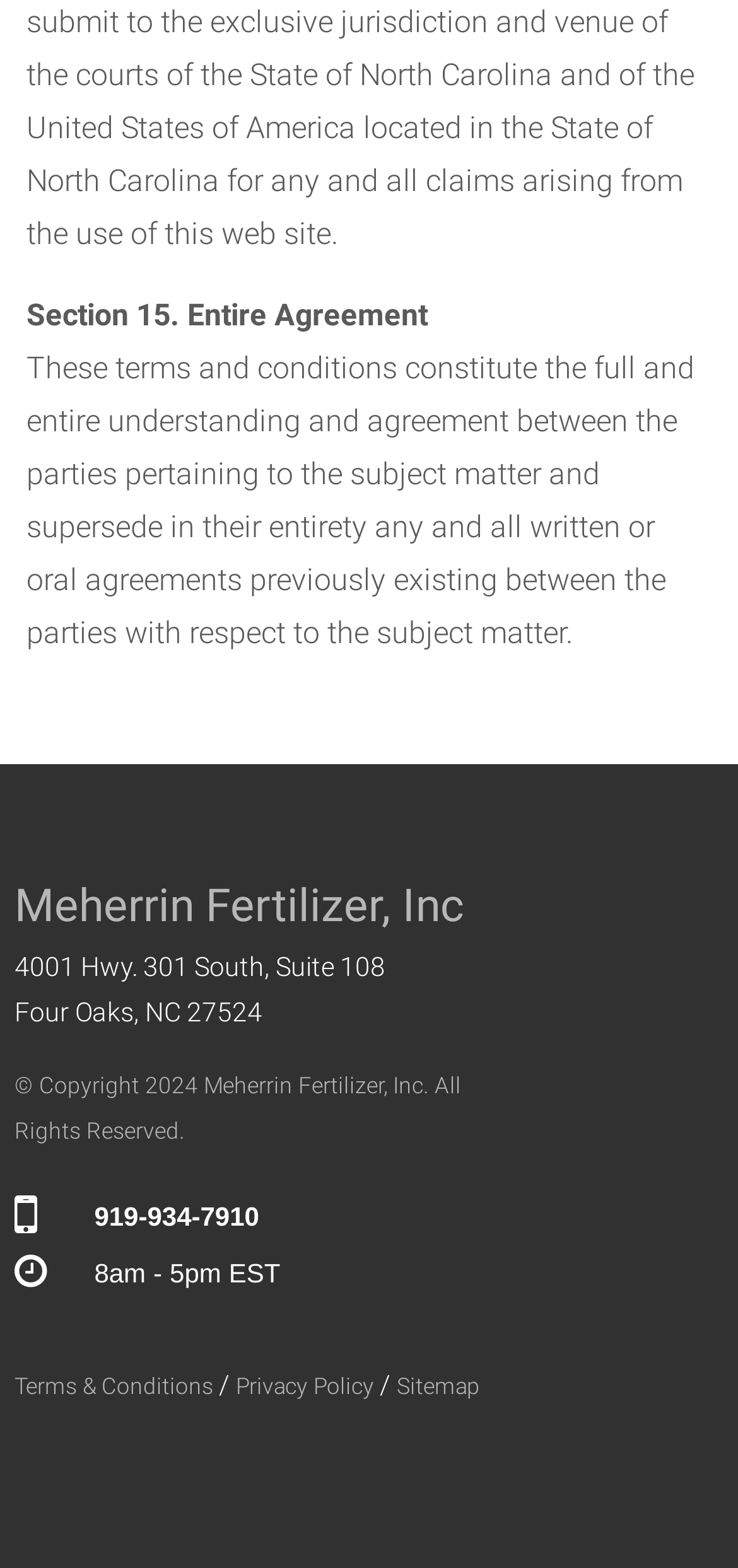Please reply with a single word or brief phrase to the question: 
What are the business hours of the company?

8am - 5pm EST